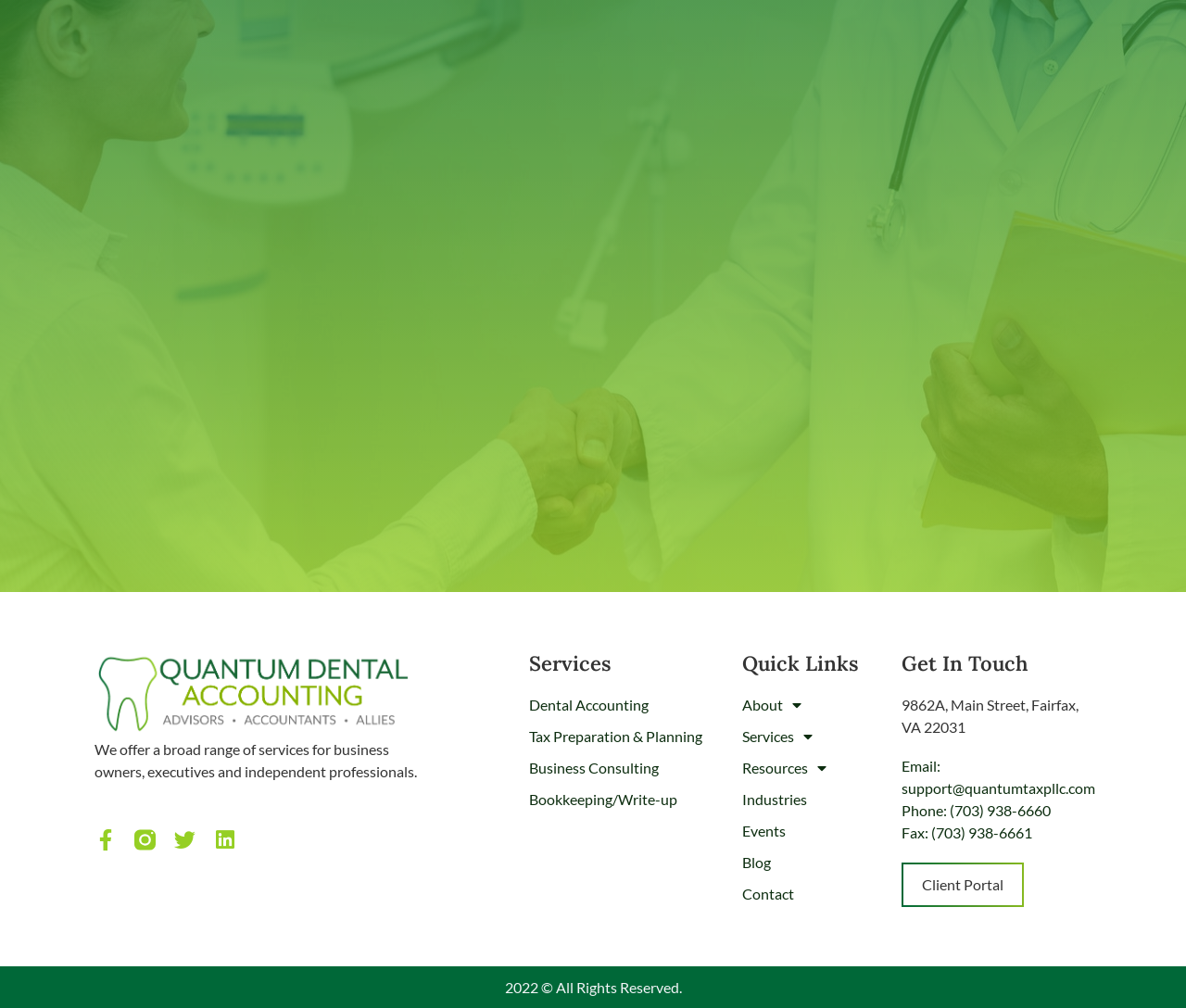Extract the bounding box coordinates for the described element: "Women's Fitness". The coordinates should be represented as four float numbers between 0 and 1: [left, top, right, bottom].

None